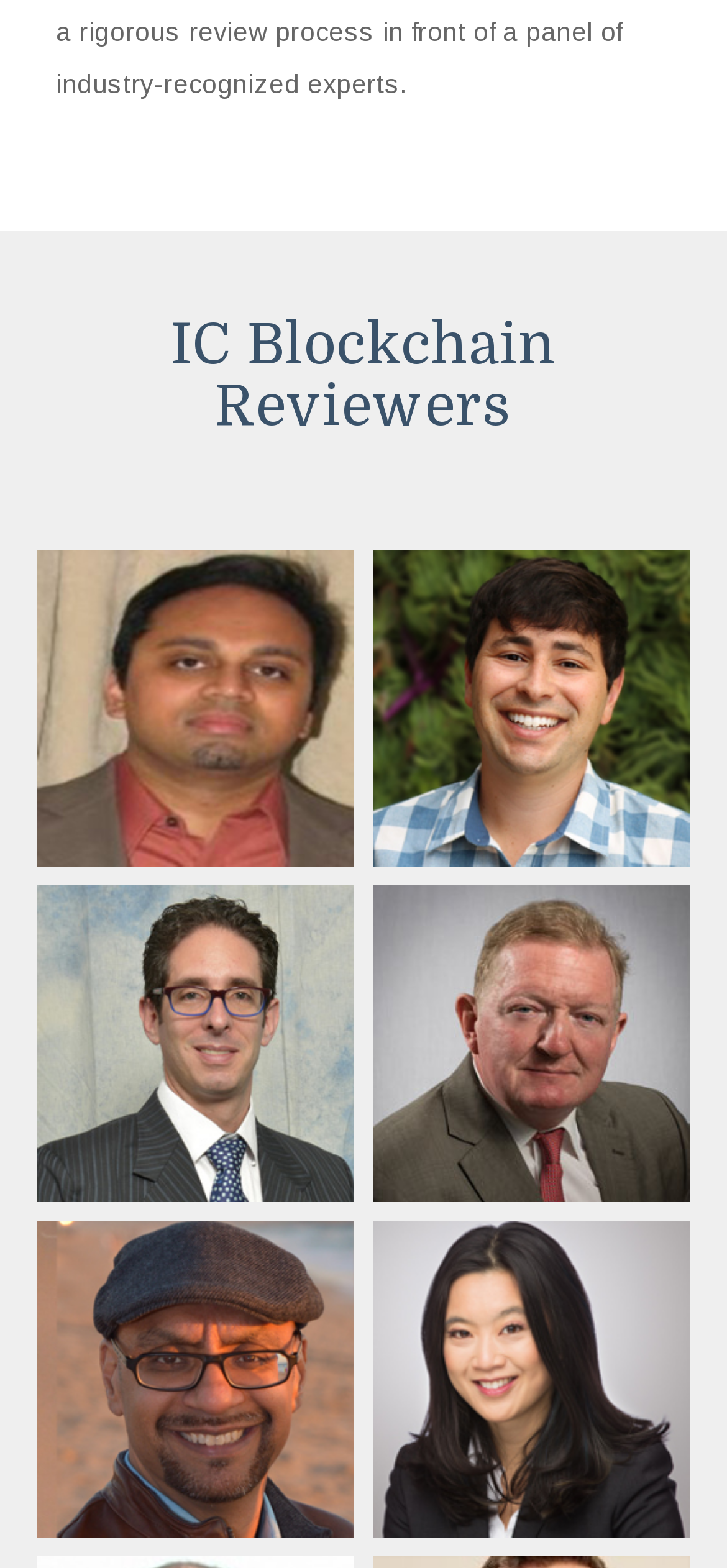Provide the bounding box coordinates for the UI element that is described as: "Dr. Sanjeev Raman".

[0.051, 0.351, 0.487, 0.553]